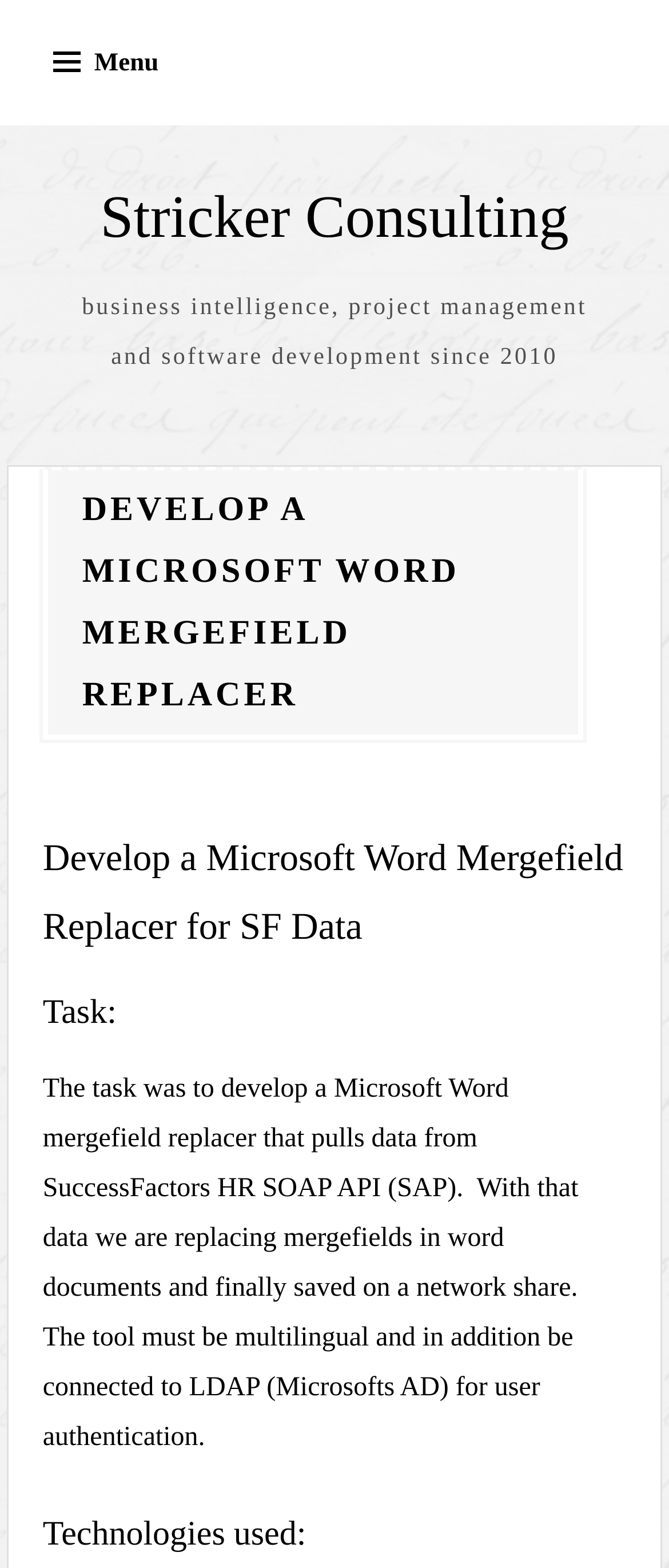Summarize the webpage with intricate details.

The webpage is about developing a Microsoft Word Mergefield Replacer connected to SuccessFactors HR Data. At the top left corner, there is a "Skip to content" link. Next to it, there is a menu button with an icon. The company name "Stricker Consulting" is displayed prominently in the top center of the page, accompanied by a brief description of the company's services, including business intelligence, project management, and software development since 2010.

Below the company information, there is a main heading "DEVELOP A MICROSOFT WORD MERGEFIELD REPLACER" that spans almost the entire width of the page. Under this heading, there are three subheadings. The first subheading is "Develop a Microsoft Word Mergefield Replacer for SF Data", followed by "Task:", which is a brief description of the task. The task description is a paragraph of text that explains the requirements of the project, including pulling data from SuccessFactors HR SOAP API, replacing mergefields in Word documents, and saving them on a network share. The tool must be multilingual and connected to LDAP for user authentication.

The third subheading is "Technologies used:", which is located at the bottom of the page. There are no images on the page. Overall, the page has a simple layout with a focus on presenting information about the project.